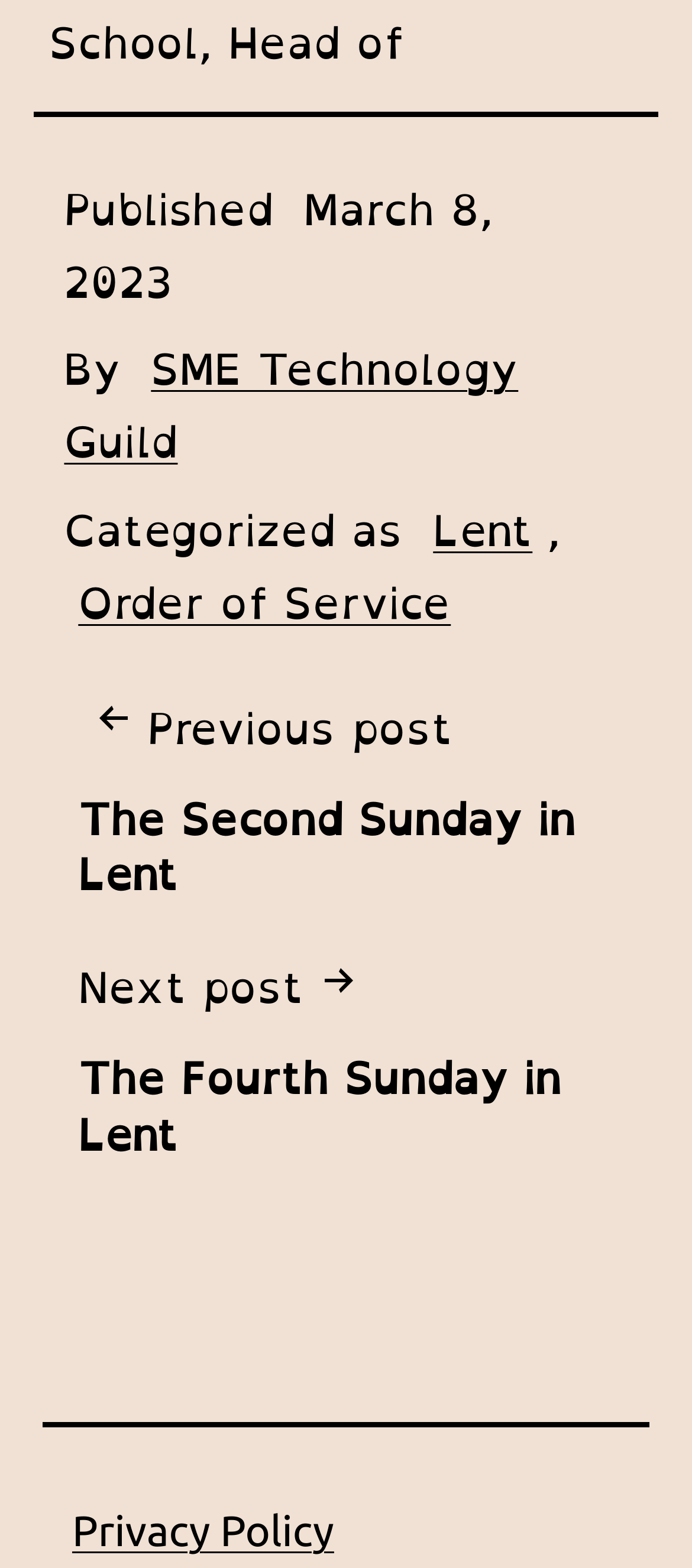Identify the bounding box coordinates for the UI element described as: "Privacy Policy".

[0.104, 0.961, 0.483, 0.992]